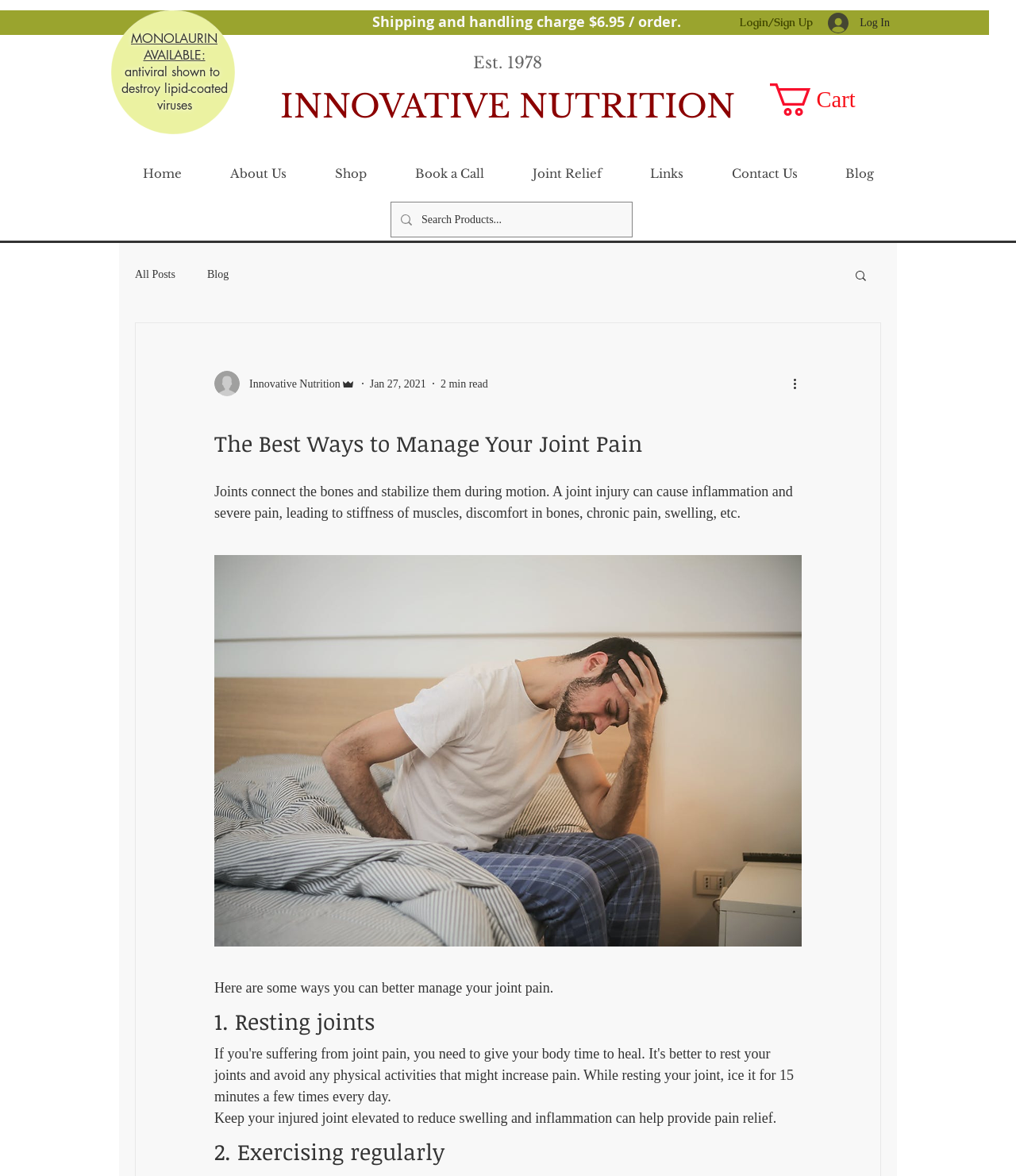Use a single word or phrase to respond to the question:
What is the first way to manage joint pain?

Resting joints